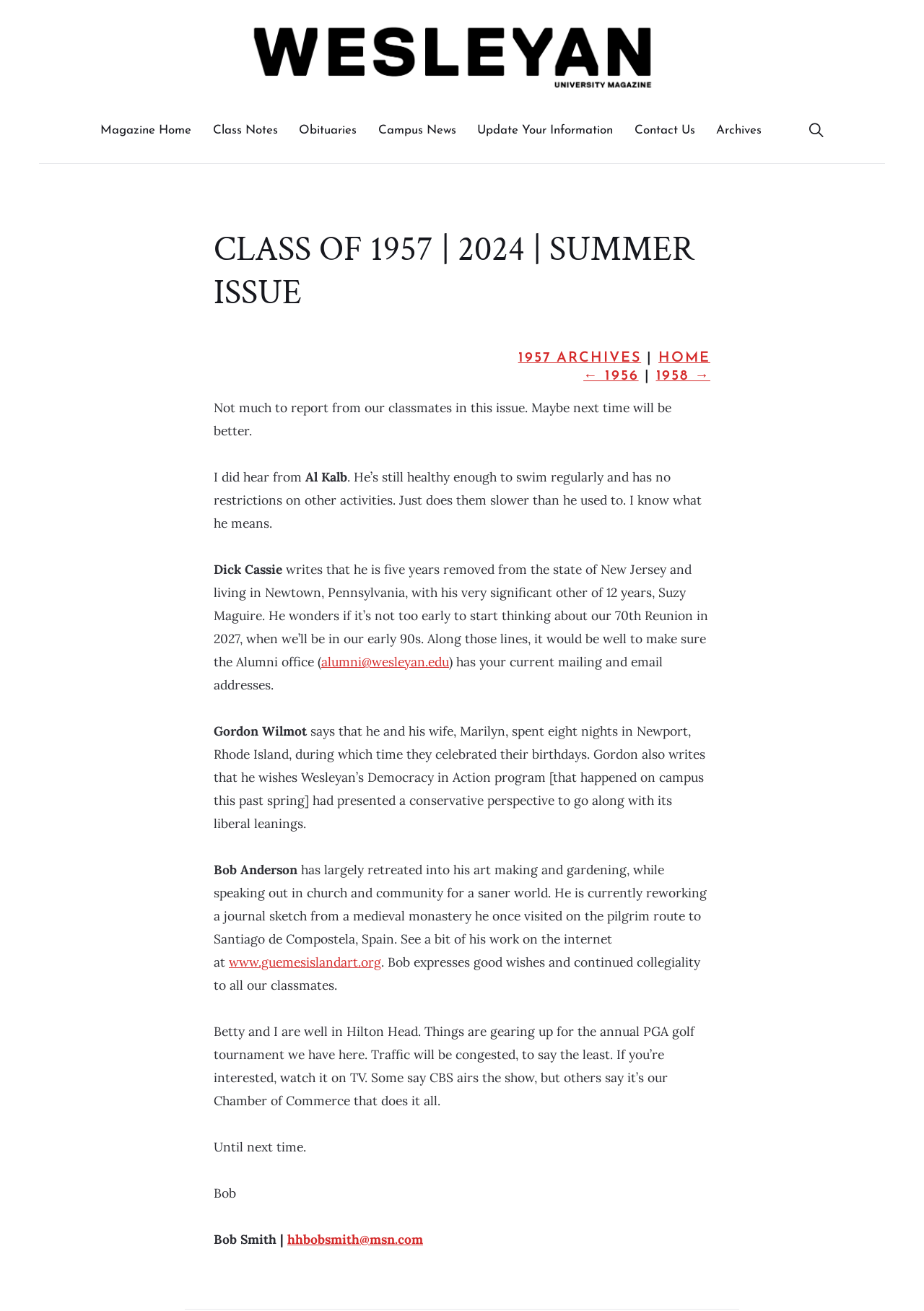Please find the bounding box coordinates of the element that must be clicked to perform the given instruction: "Click the 'Magazine Home' link". The coordinates should be four float numbers from 0 to 1, i.e., [left, top, right, bottom].

[0.099, 0.075, 0.217, 0.124]